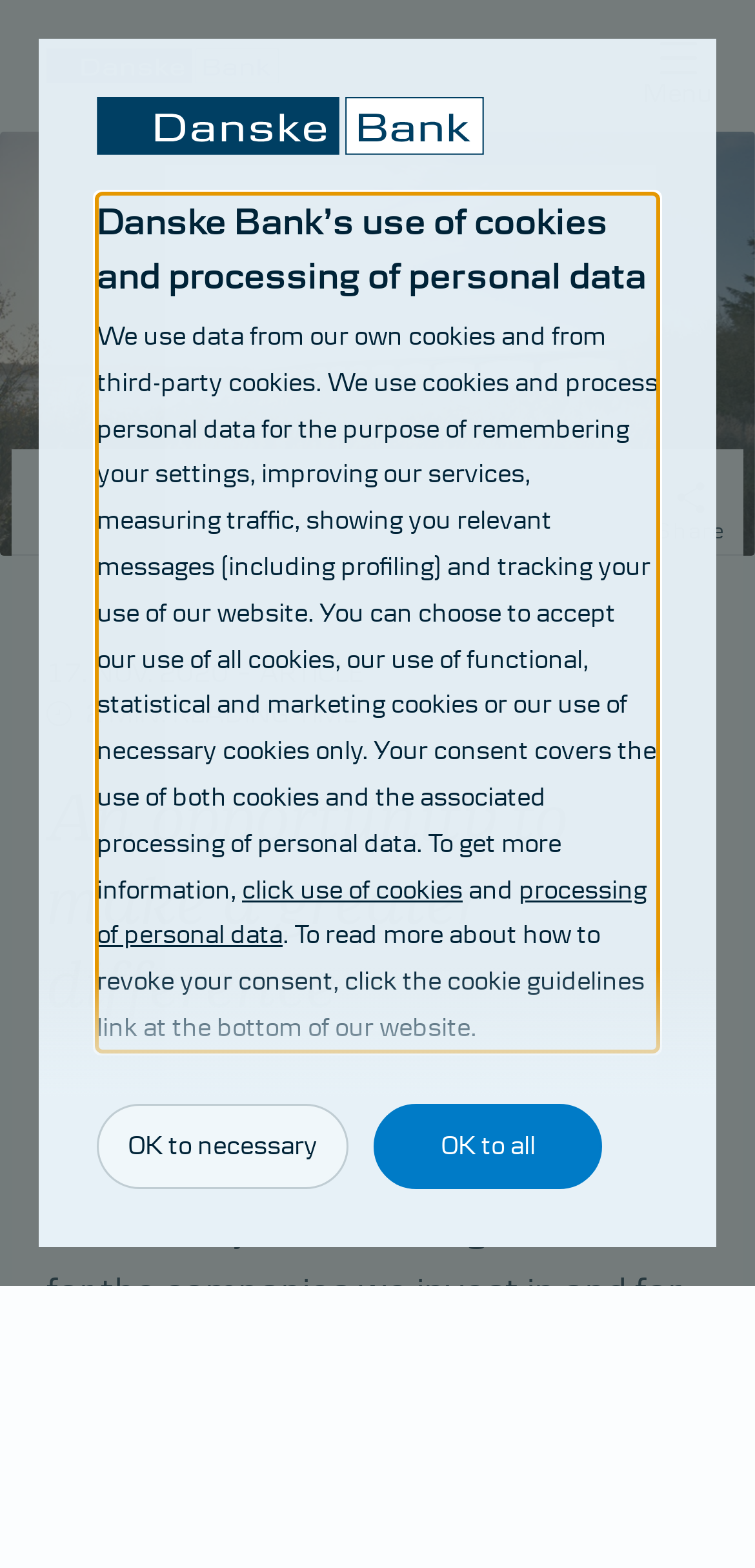Please find and give the text of the main heading on the webpage.

An opportunity to make a greater difference